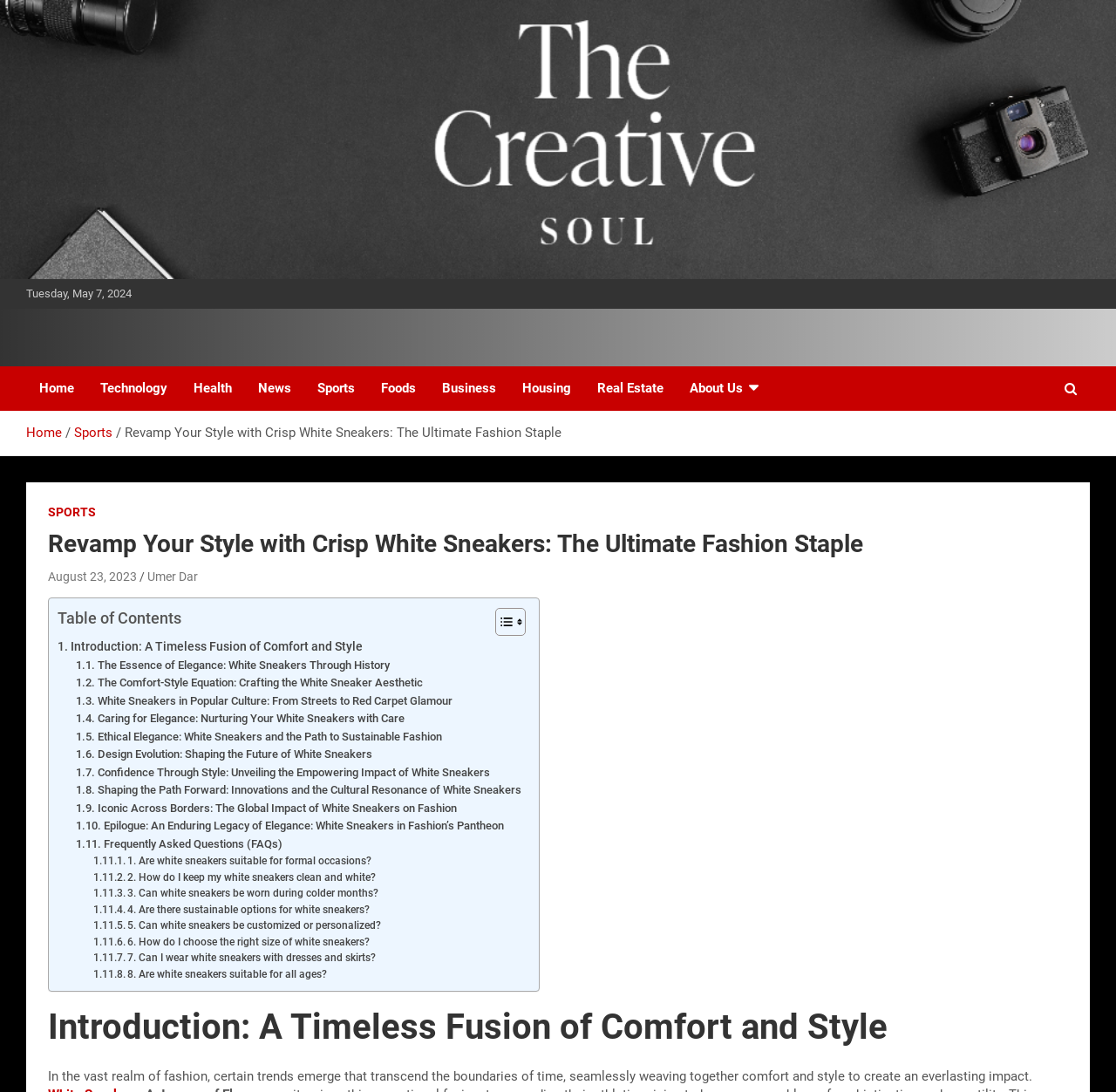Highlight the bounding box of the UI element that corresponds to this description: "Tomasz Grysztar".

None